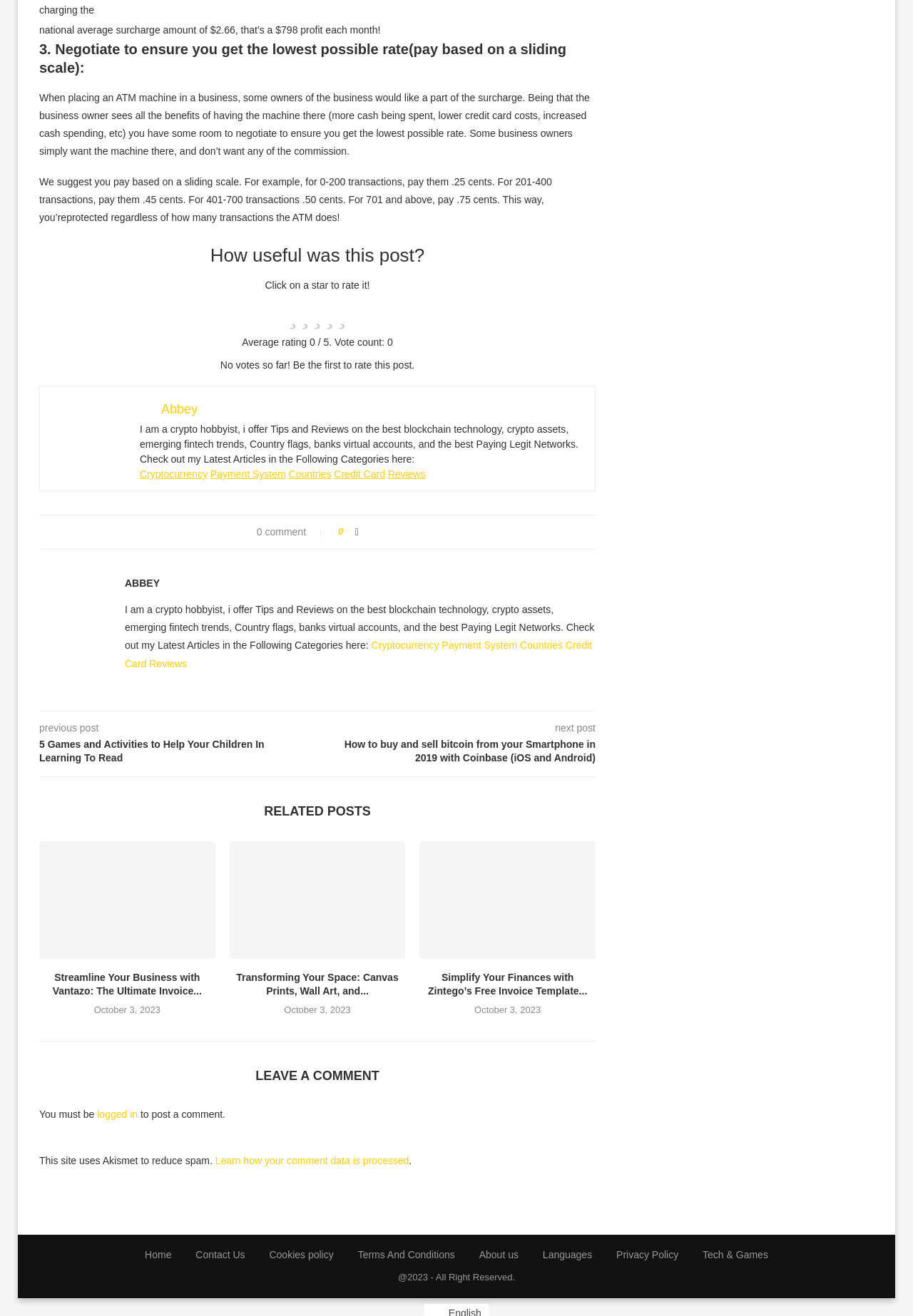Please respond to the question with a concise word or phrase:
What is the author's profession?

Crypto hobbyist